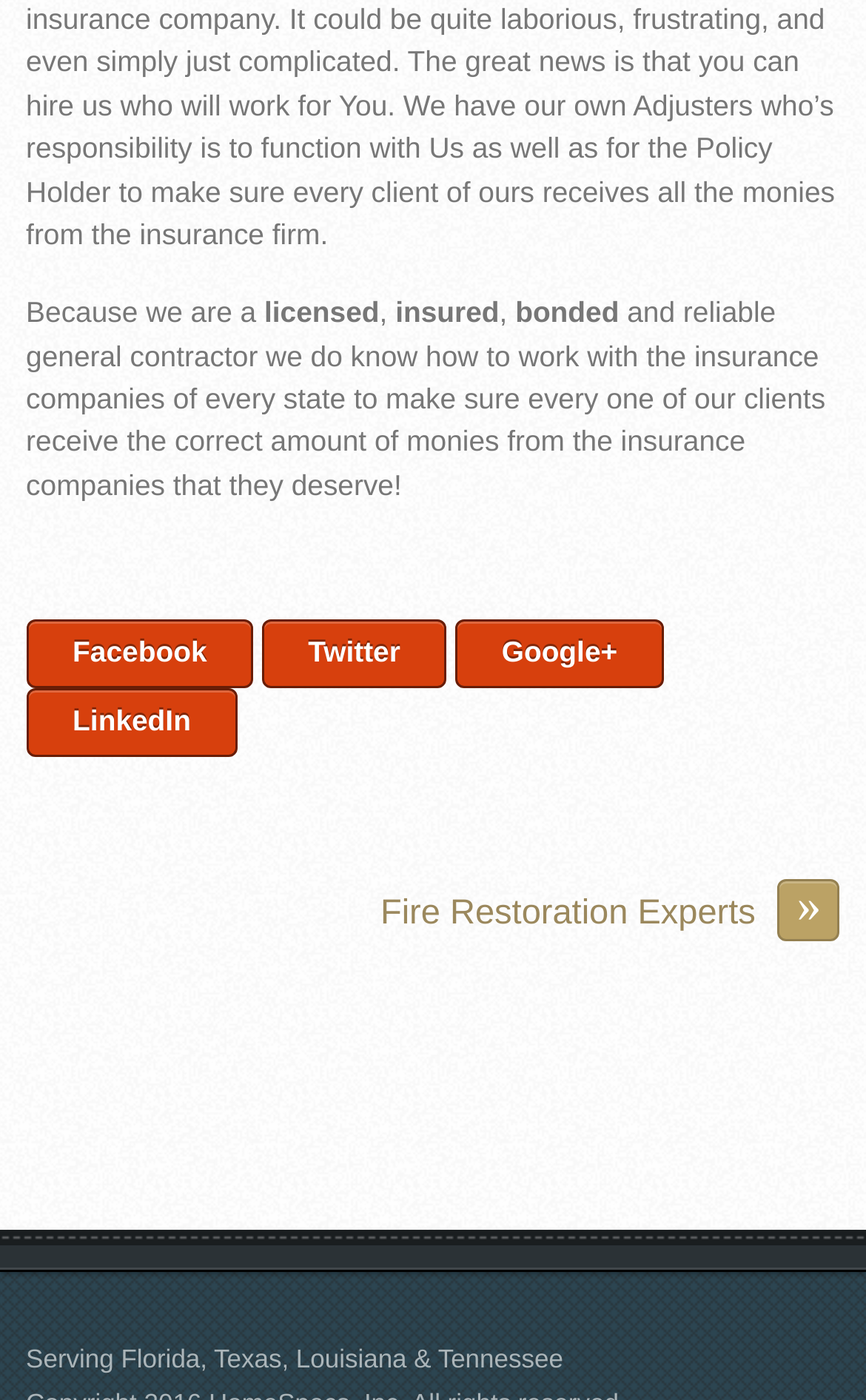What is the profession of the company?
Using the details shown in the screenshot, provide a comprehensive answer to the question.

The company is a general contractor because it is mentioned in the text 'we do know how to work with the insurance companies of every state to make sure every one of our clients receive the correct amount of monies from the insurance companies that they deserve!' which implies that they are involved in construction or repair work and deal with insurance companies.